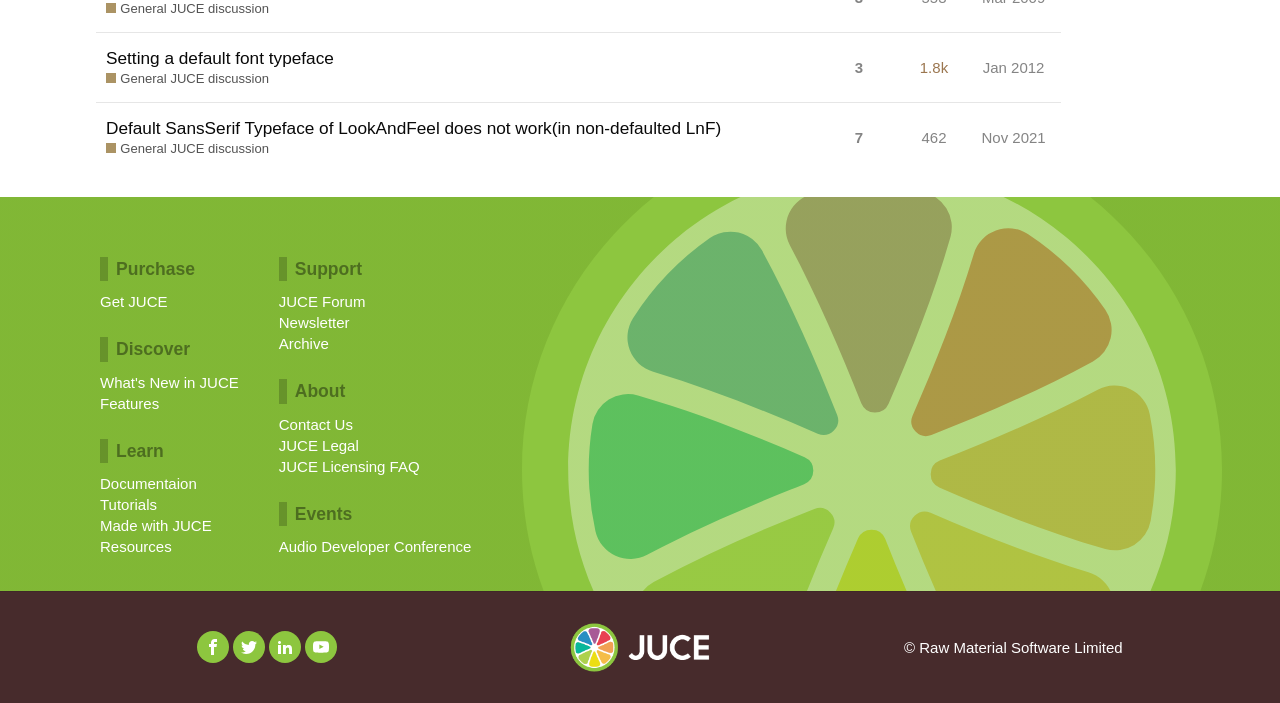Answer the question below using just one word or a short phrase: 
How many discussion topics are shown on this page?

2